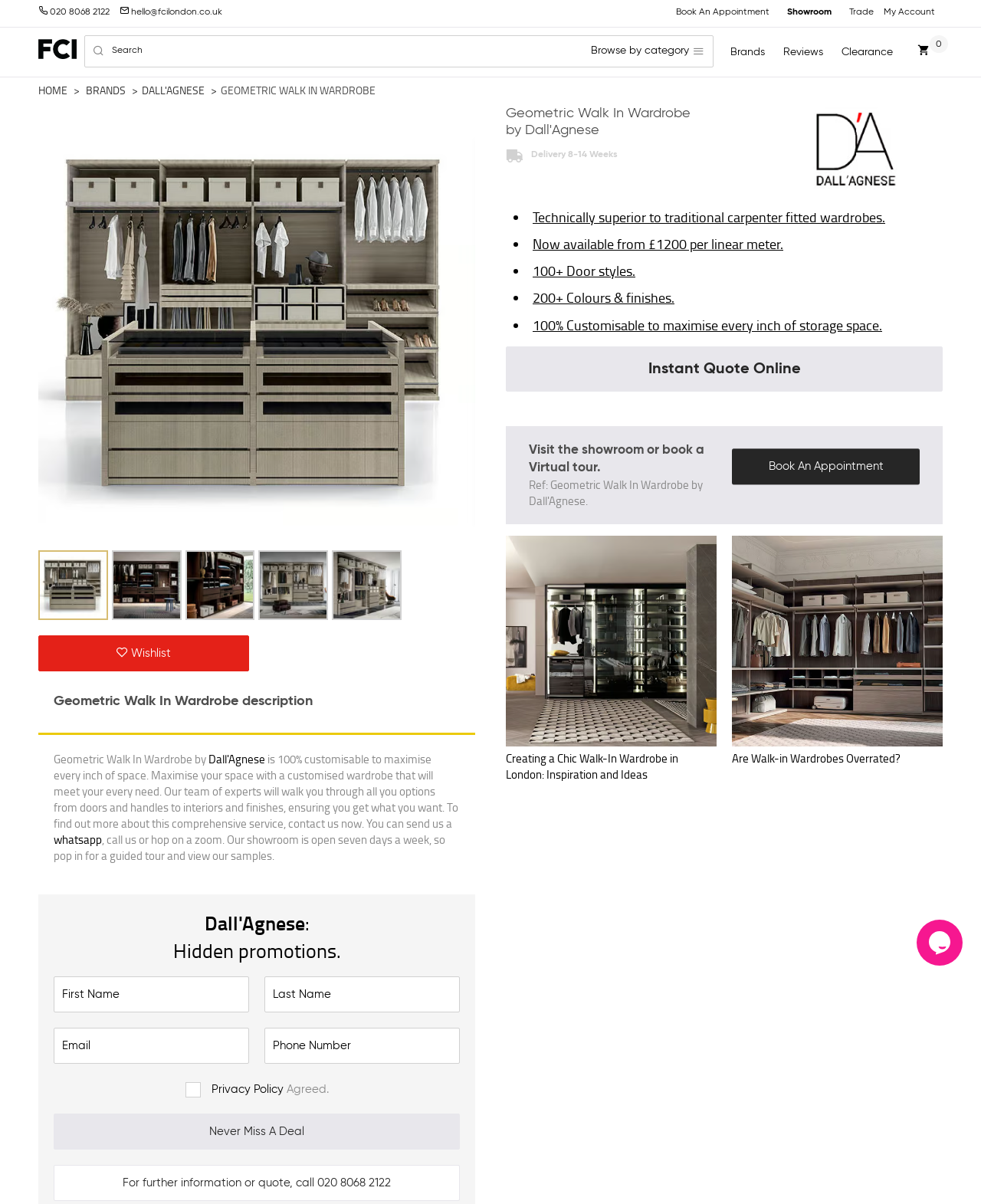How many door styles are available for the geometric walk-in wardrobe?
Please respond to the question thoroughly and include all relevant details.

I found the answer by looking at the list of features of the geometric walk-in wardrobe, which includes '100+ Door styles'.